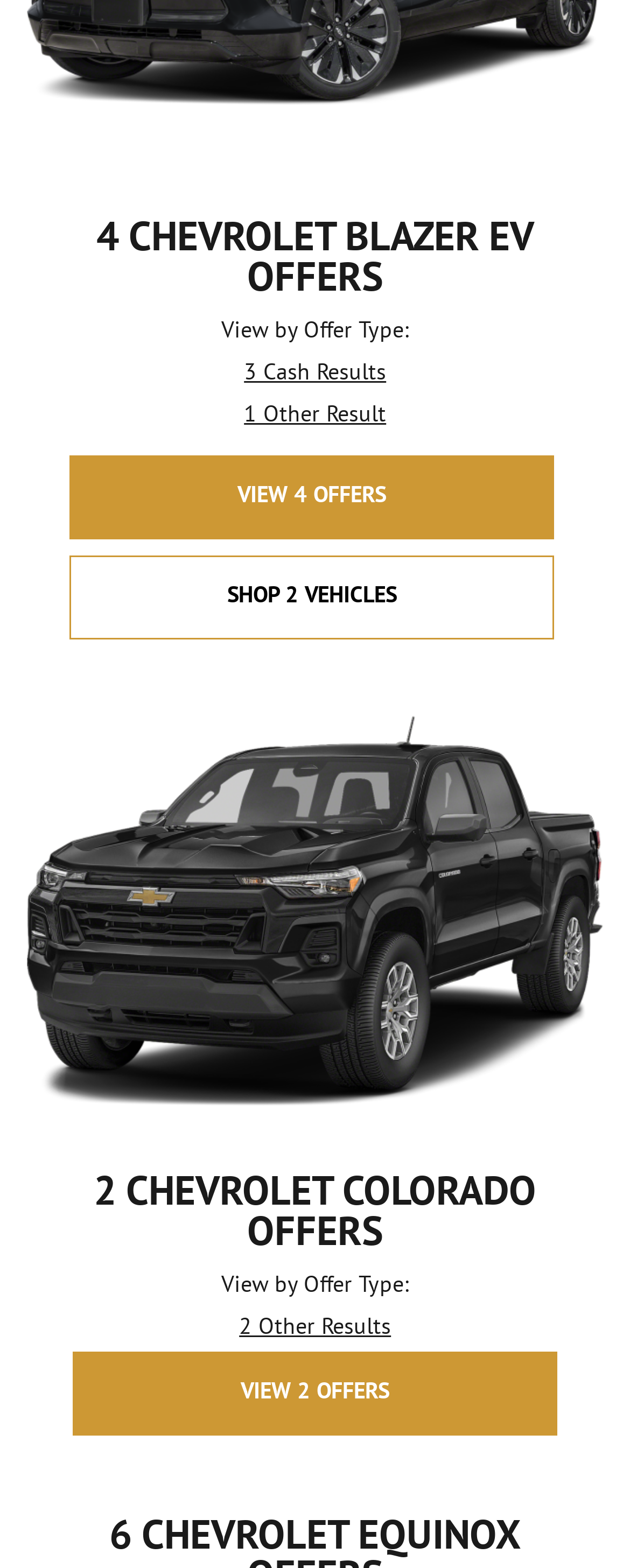Using the details from the image, please elaborate on the following question: What is the total number of vehicles to shop?

The webpage has a link 'SHOP 2 VEHICLES' which suggests that there are 2 vehicles available to shop.